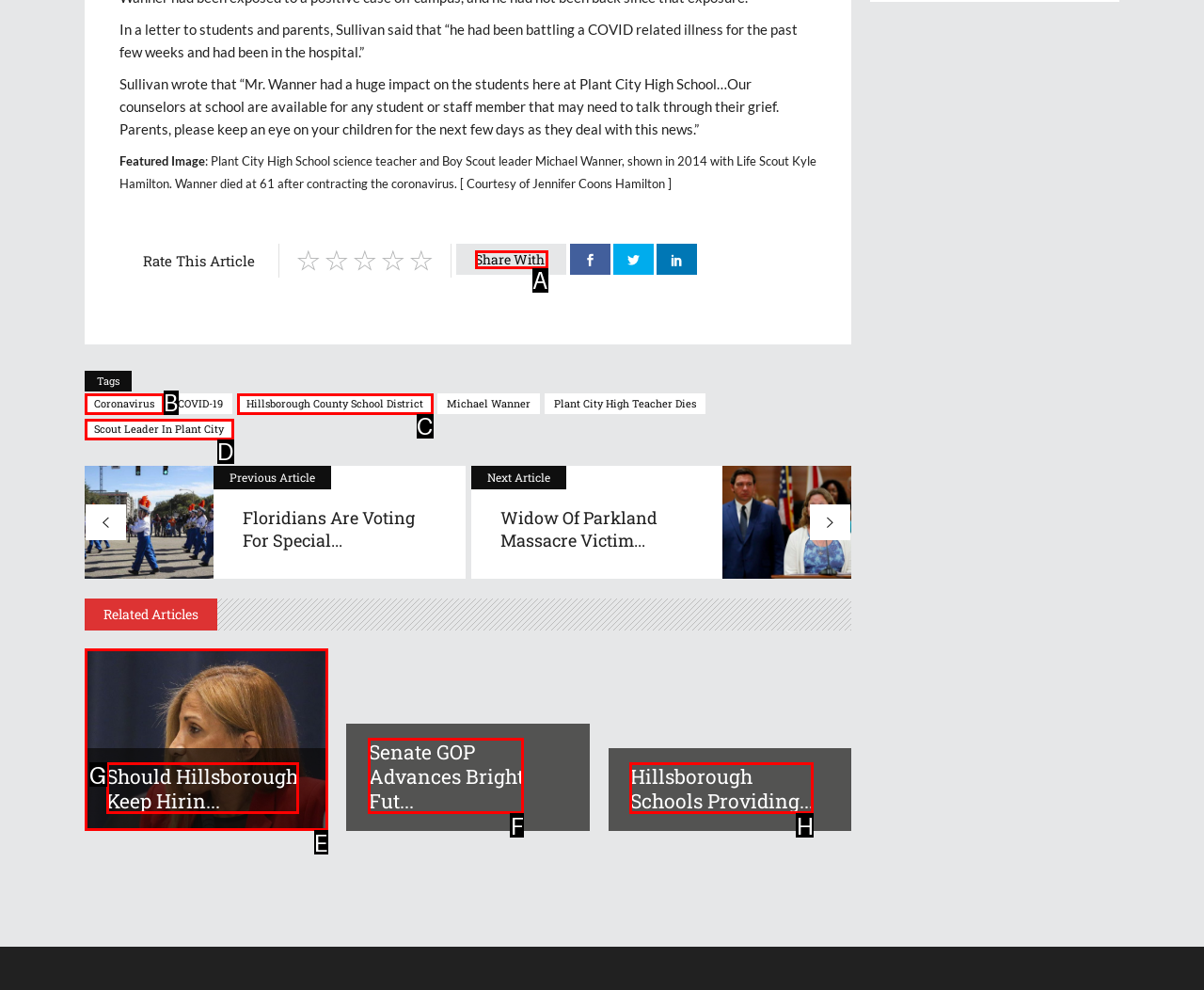Determine which HTML element to click to execute the following task: Share this article Answer with the letter of the selected option.

A